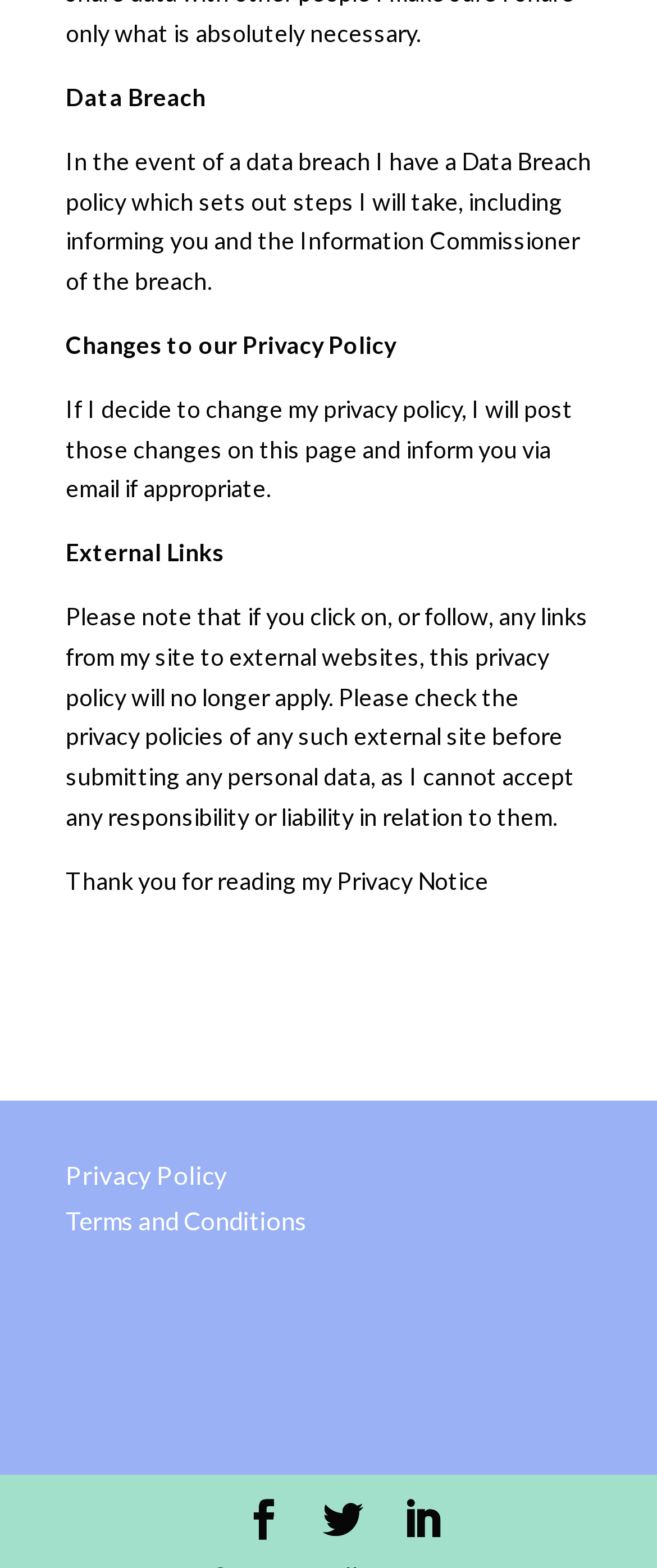Using the information from the screenshot, answer the following question thoroughly:
What should users do when clicking on external links?

The paragraph 'External Links' warns users that if they click on external links, this privacy policy will no longer apply, and they should check the privacy policies of the external site before submitting any personal data.